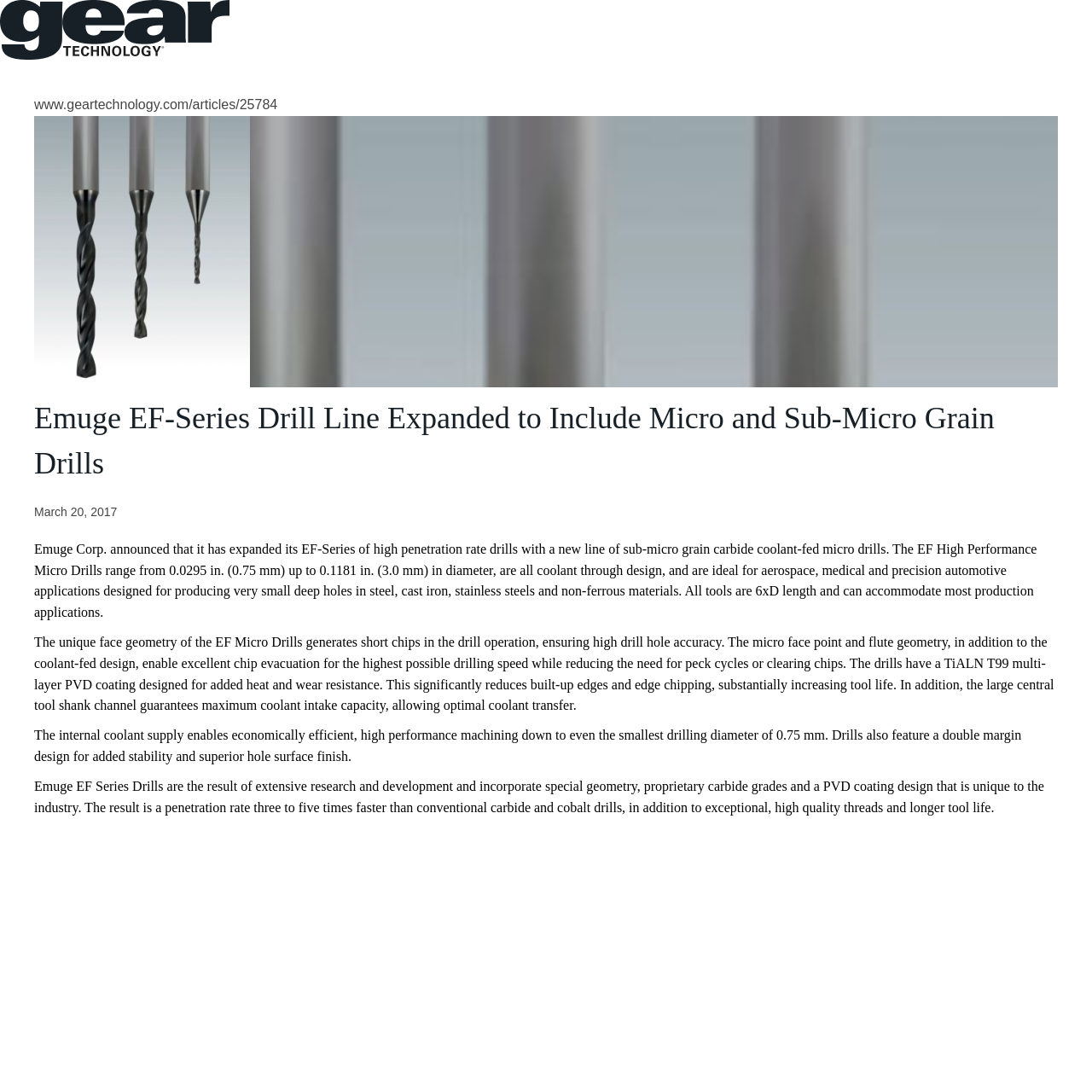Determine and generate the text content of the webpage's headline.

Emuge EF-Series Drill Line Expanded to Include Micro and Sub-Micro Grain Drills